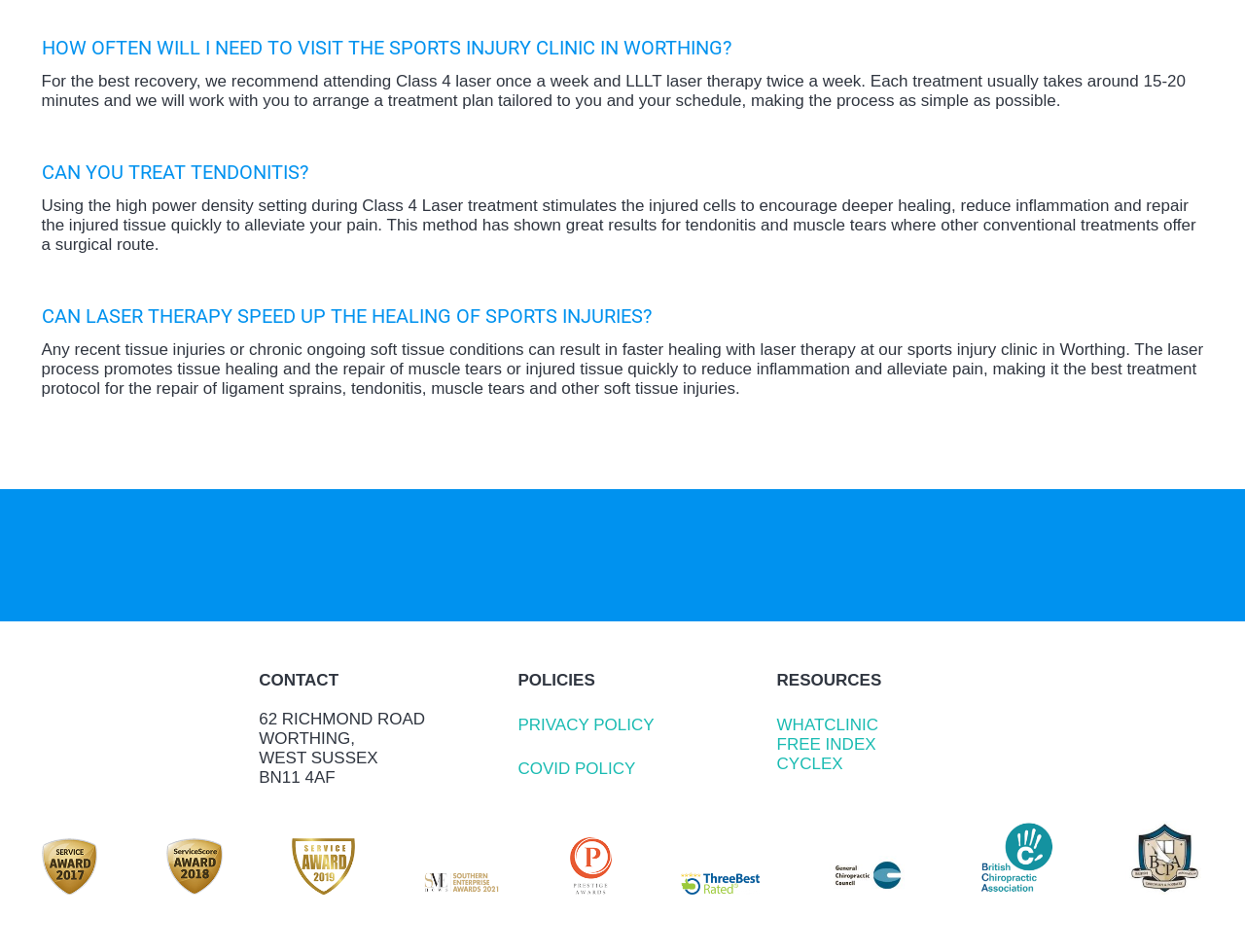What is the recommended frequency for Class 4 laser treatment?
Give a comprehensive and detailed explanation for the question.

According to the webpage, the recommended frequency for Class 4 laser treatment is once a week, as stated in the text 'For the best recovery, we recommend attending Class 4 laser once a week and LLLT laser therapy twice a week.'